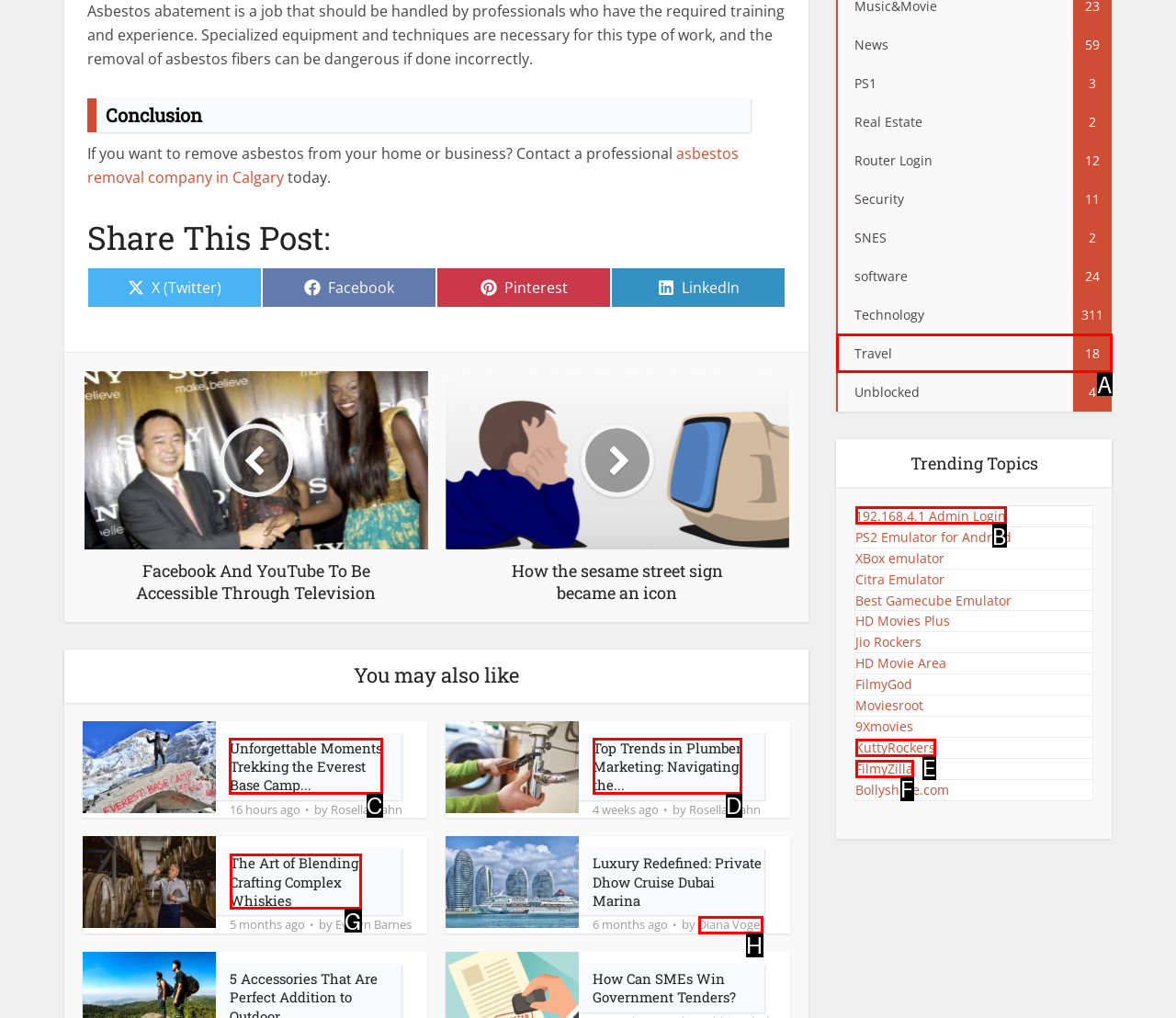Identify the letter of the UI element you need to select to accomplish the task: Read 'Unforgettable Moments Trekking the Everest Base Camp...'.
Respond with the option's letter from the given choices directly.

C